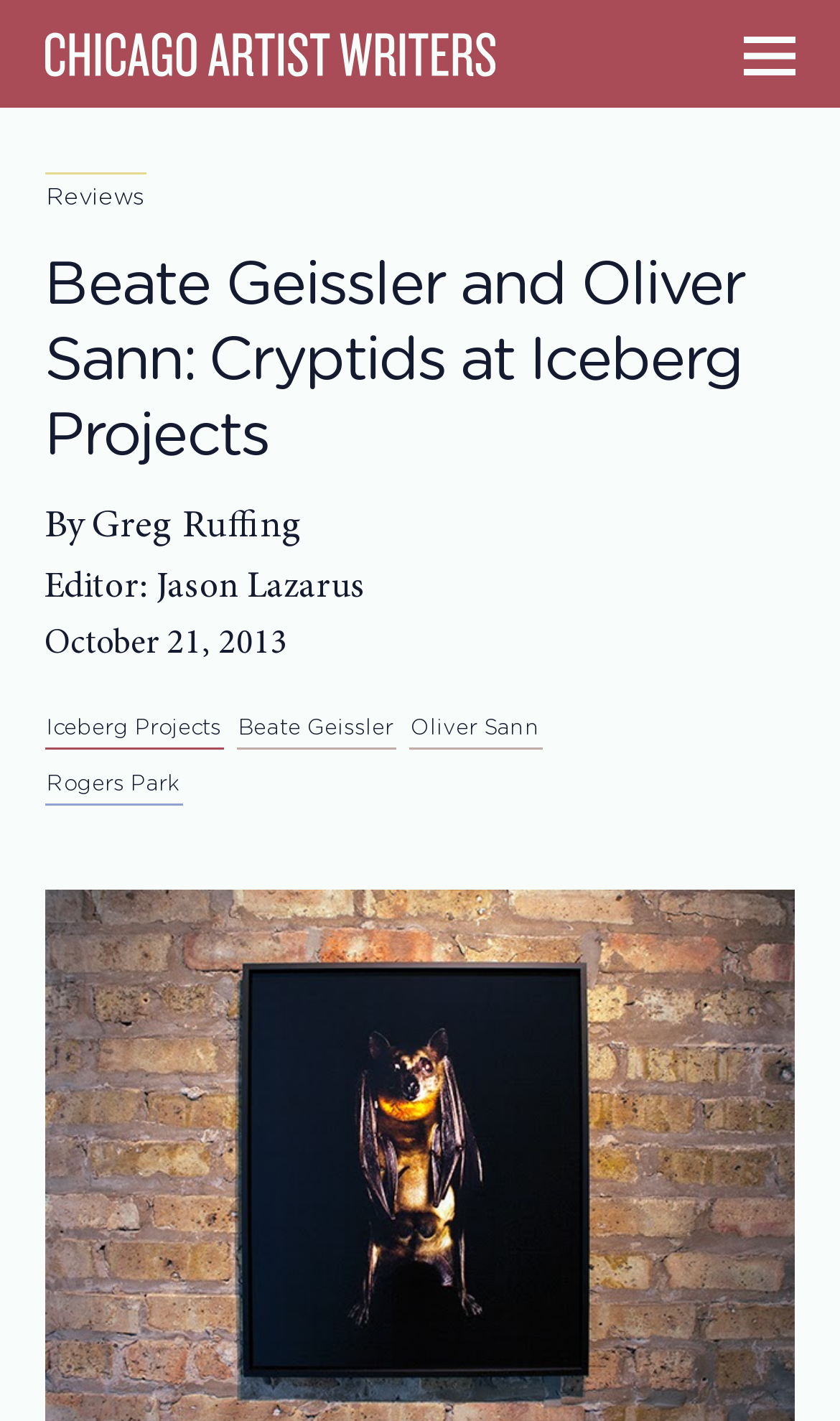Please identify the bounding box coordinates of the element I should click to complete this instruction: 'View the article about Beate Geissler and Oliver Sann: Cryptids at Iceberg Projects'. The coordinates should be given as four float numbers between 0 and 1, like this: [left, top, right, bottom].

[0.053, 0.168, 0.947, 0.335]